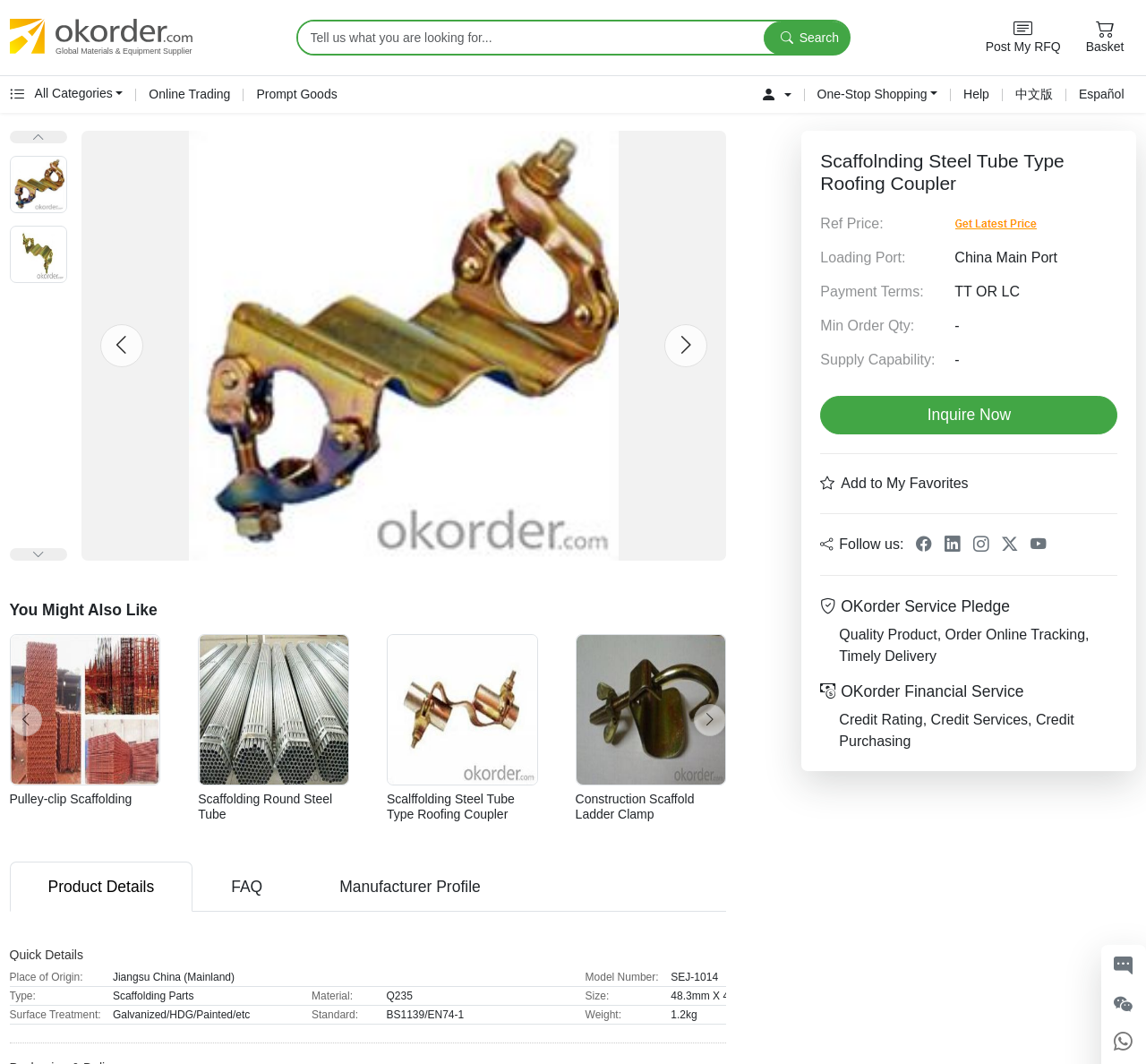Pinpoint the bounding box coordinates of the area that must be clicked to complete this instruction: "Get latest price".

[0.833, 0.203, 0.905, 0.217]